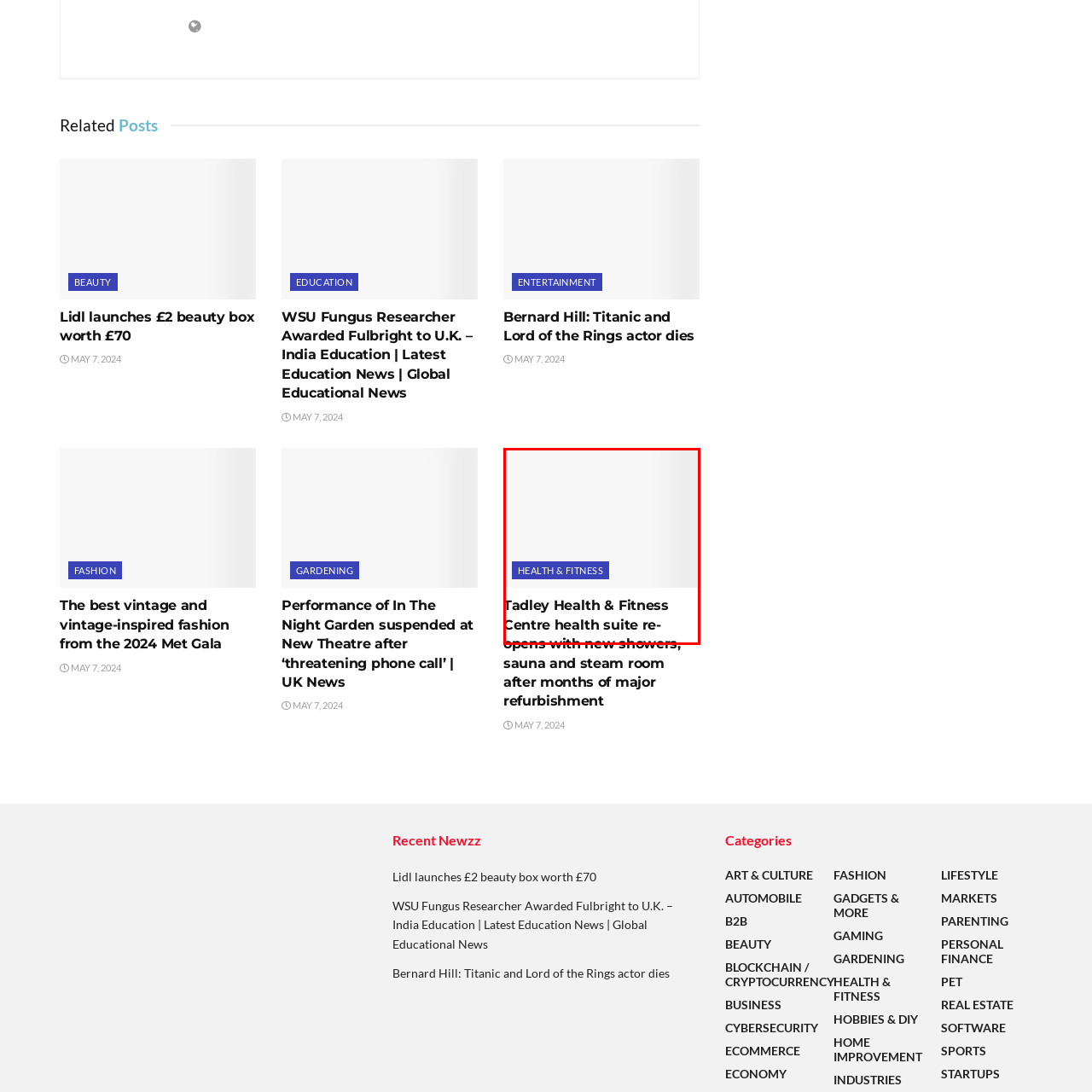Pay attention to the content inside the red bounding box and deliver a detailed answer to the following question based on the image's details: What is the purpose of the image?

The image aims to convey important information about the recent upgrades made to the Tadley Health & Fitness Centre, specifically the re-opening of the health suite with new facilities, in order to appeal to those interested in health and fitness in the Tadley area.